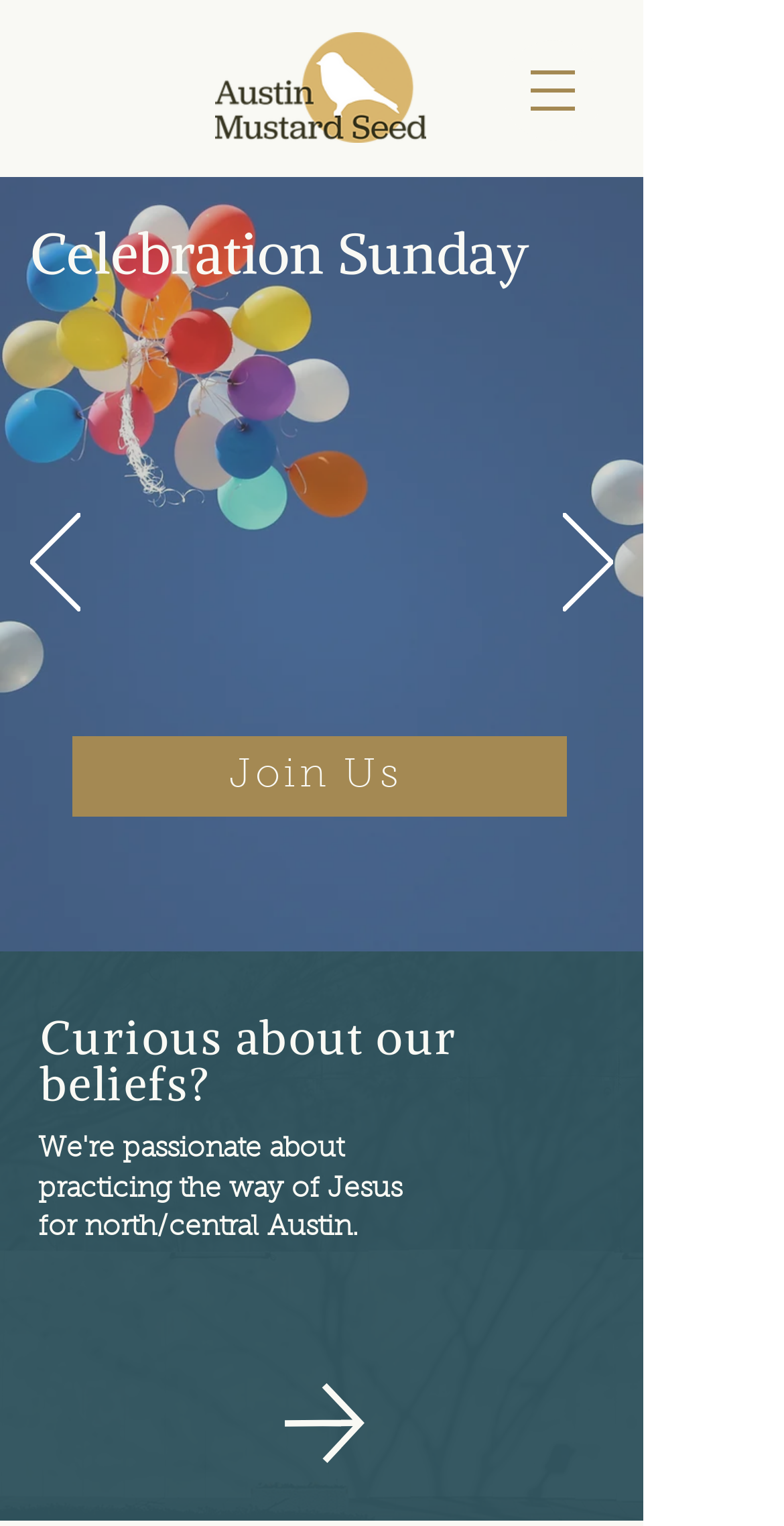Identify the headline of the webpage and generate its text content.

Friends in Mission